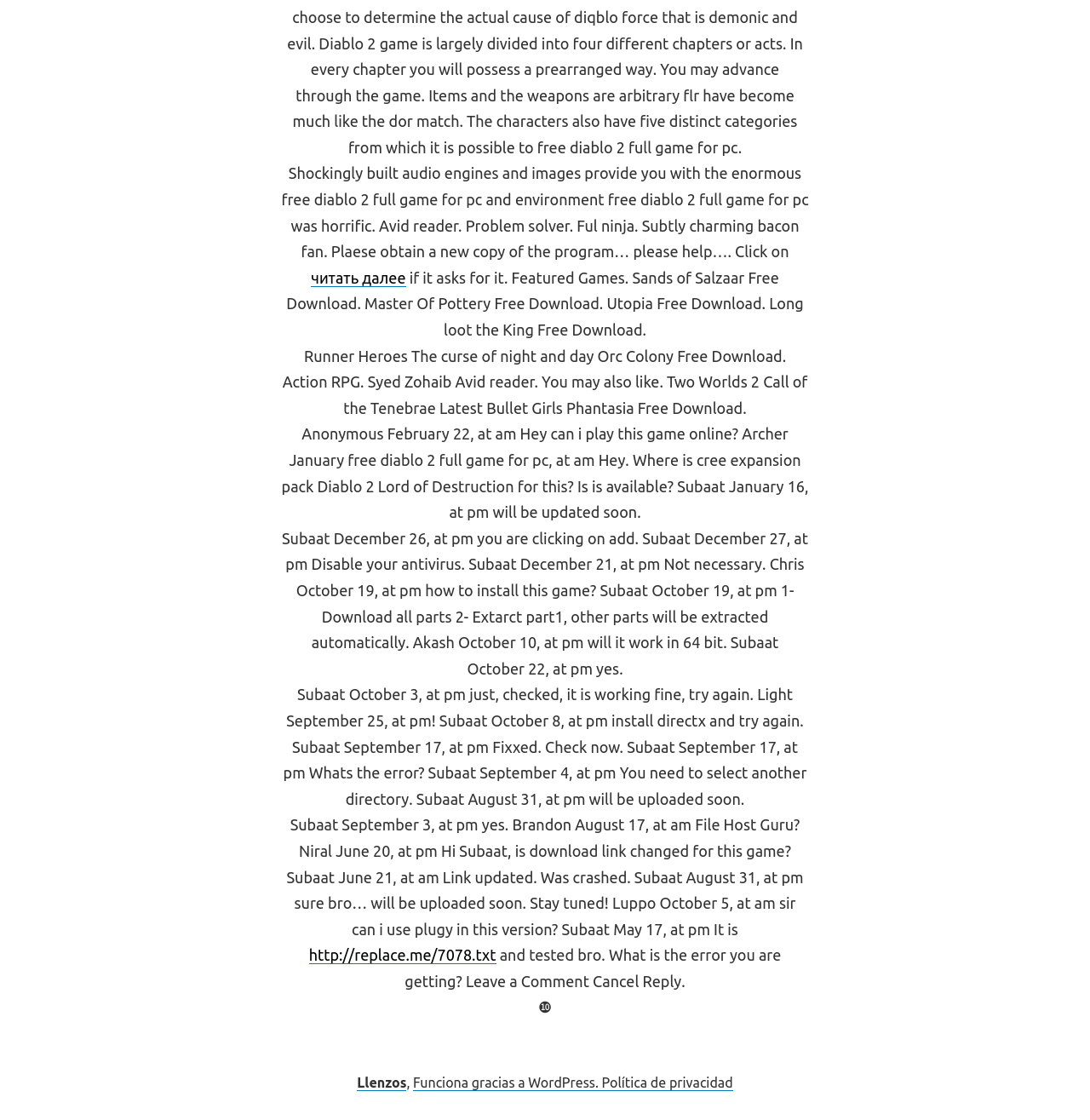Reply to the question with a brief word or phrase: What is the error users are facing while installing the game?

Various errors